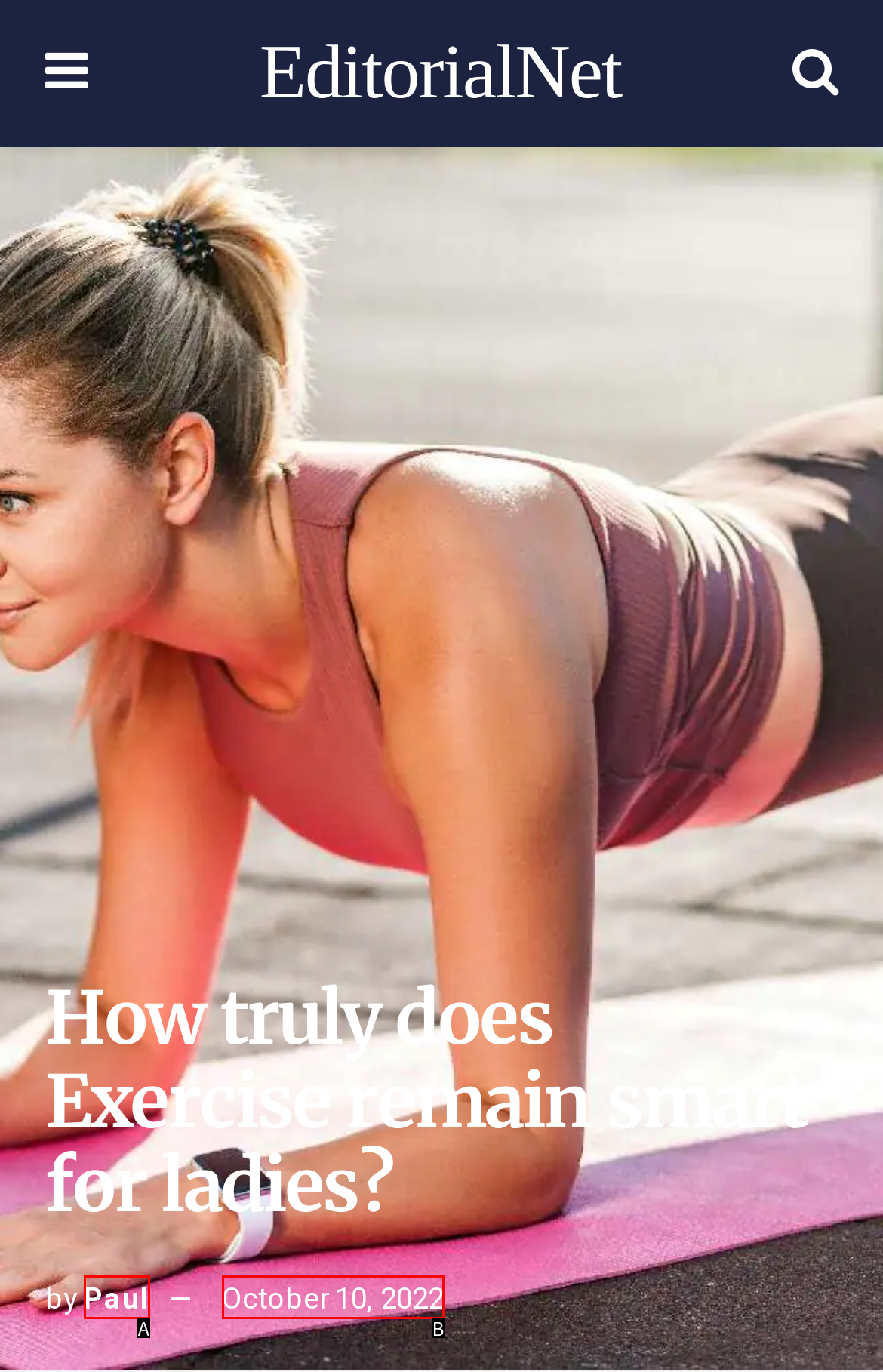Determine which UI element matches this description: October 10, 2022
Reply with the appropriate option's letter.

B